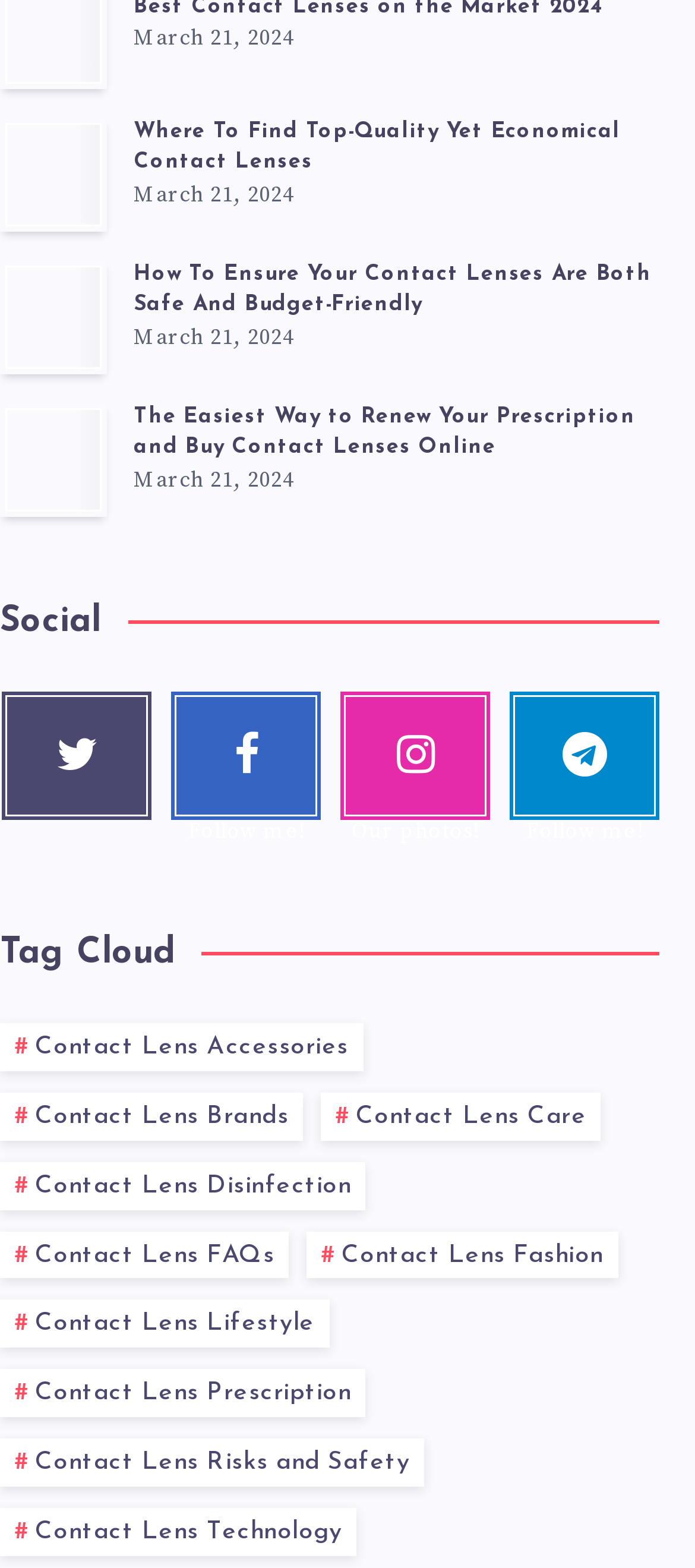Determine the bounding box of the UI component based on this description: "Contact Lens FAQs". The bounding box coordinates should be four float values between 0 and 1, i.e., [left, top, right, bottom].

[0.0, 0.785, 0.415, 0.816]